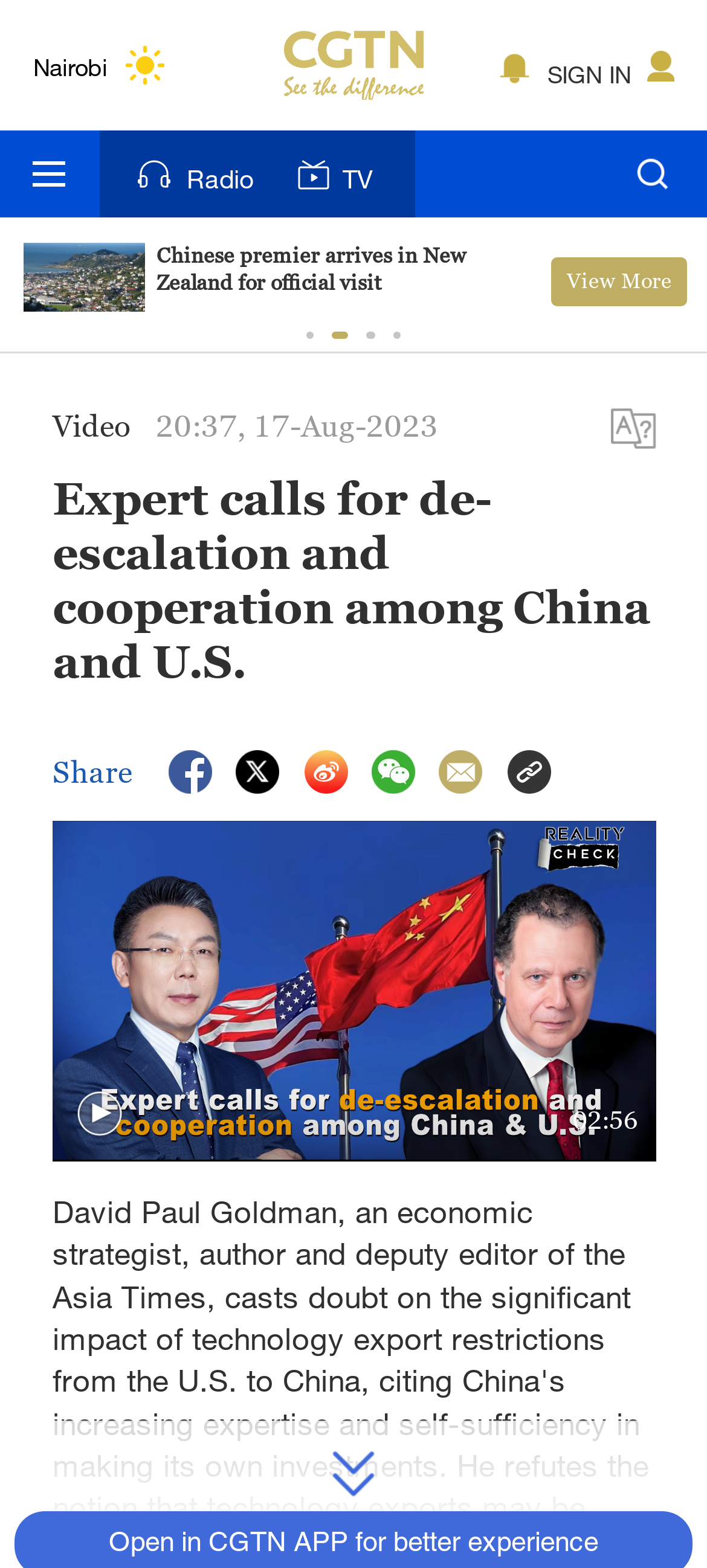Offer an in-depth caption of the entire webpage.

This webpage appears to be a news article from CGTN, with a focus on international relations and economics. At the top of the page, there is a toolbar with several links, including "Radio" and "TV", as well as a sign-in button. Below the toolbar, there is a horizontal tab list with four buttons, labeled "1", "2", "3", and "4", although only the third button is visible.

The main content of the page is divided into two sections. On the left side, there is a list of cities with corresponding weather icons, including Bengaluru, New York, Mumbai, Delhi, Hyderabad, Sydney, and Singapore. Each city is listed with its name and a small image representing the current weather condition.

On the right side, there is a news article with the title "Expert calls for de-escalation and cooperation among China and U.S." The article is accompanied by a video player, which is currently displaying an error message. Below the video player, there are several links to share the article on social media platforms. The article's content is summarized as David Paul Goldman, an economic strategist, author, and deputy editor of the Asia Times, casting doubt on the significant impact of technology export restrictions from the U.S. to China.

At the bottom of the page, there is a button to open the article in the CGTN app for a better experience.